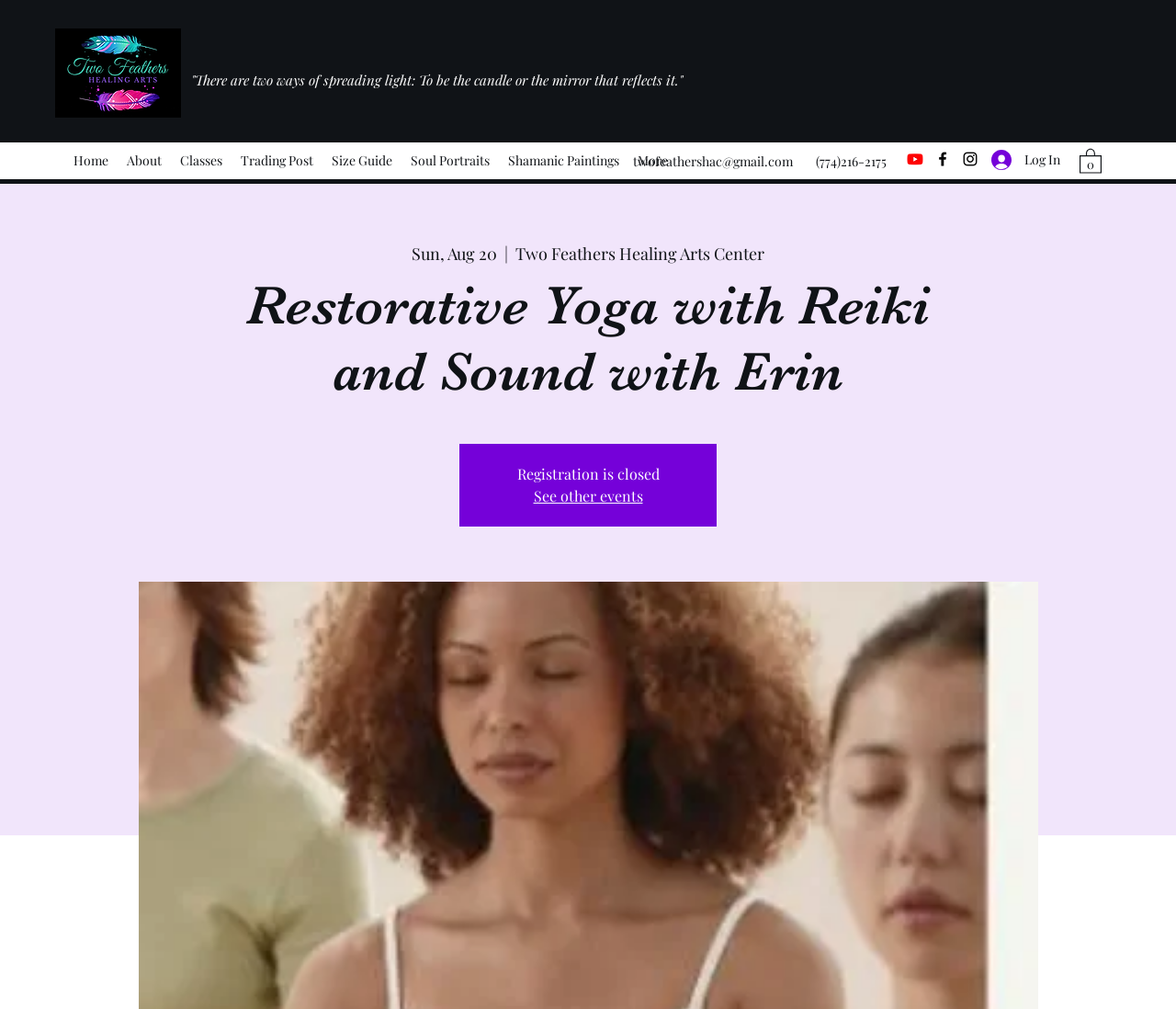Provide the bounding box coordinates of the HTML element this sentence describes: "See other events". The bounding box coordinates consist of four float numbers between 0 and 1, i.e., [left, top, right, bottom].

[0.454, 0.482, 0.546, 0.501]